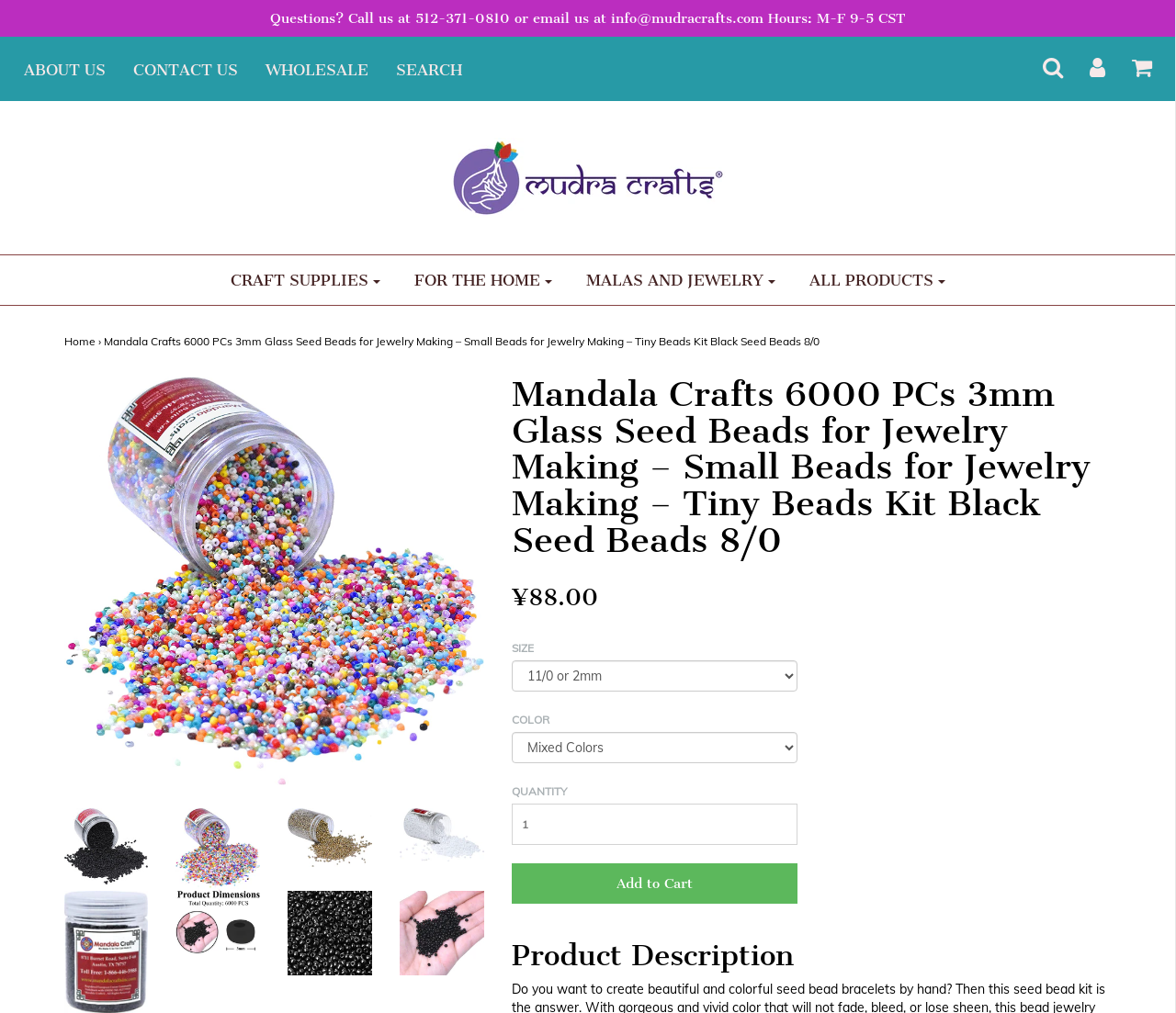Please pinpoint the bounding box coordinates for the region I should click to adhere to this instruction: "Check out the article 'Pet Grooming – Which is best?'".

None